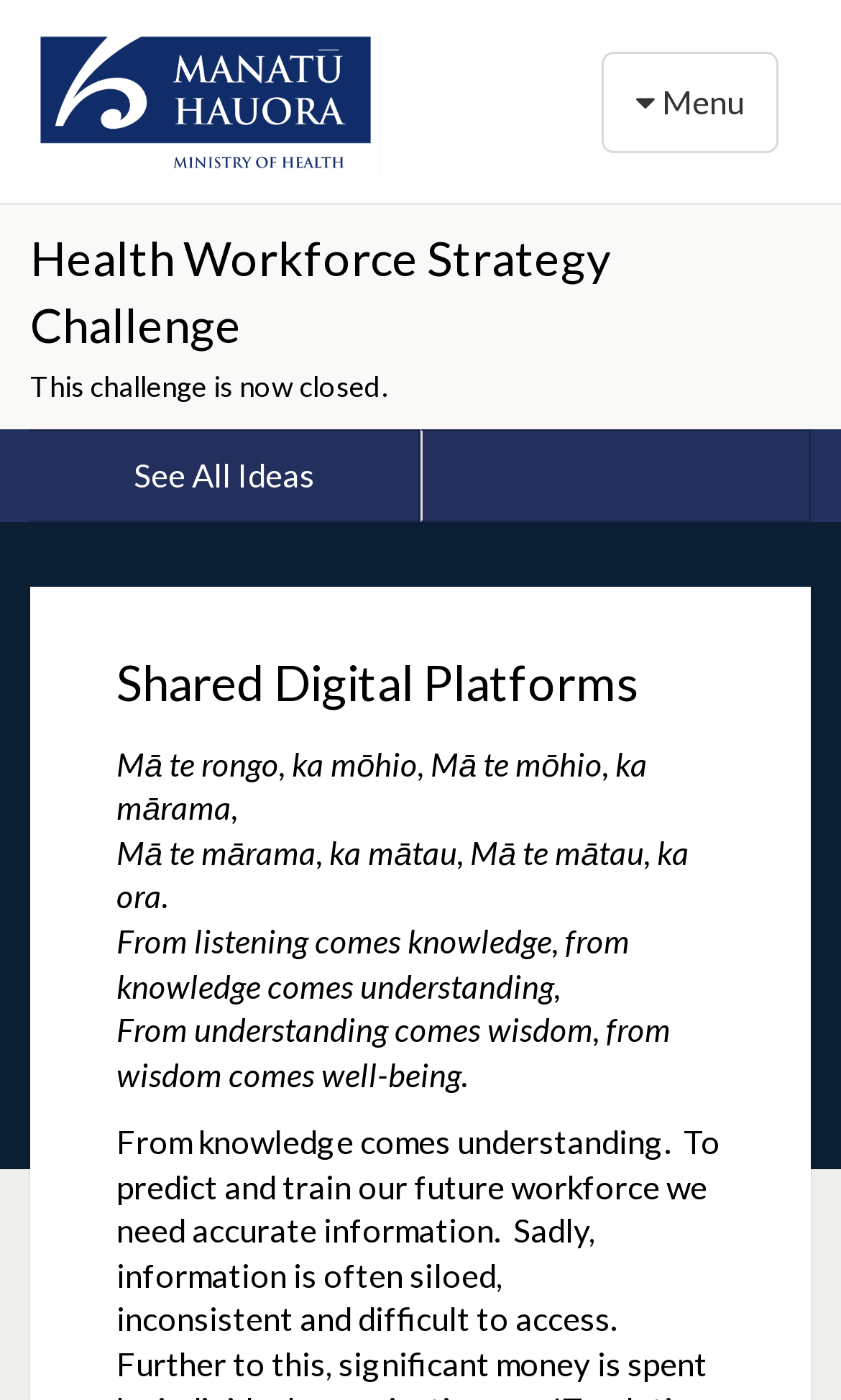Extract the text of the main heading from the webpage.

Health Workforce Strategy Challenge